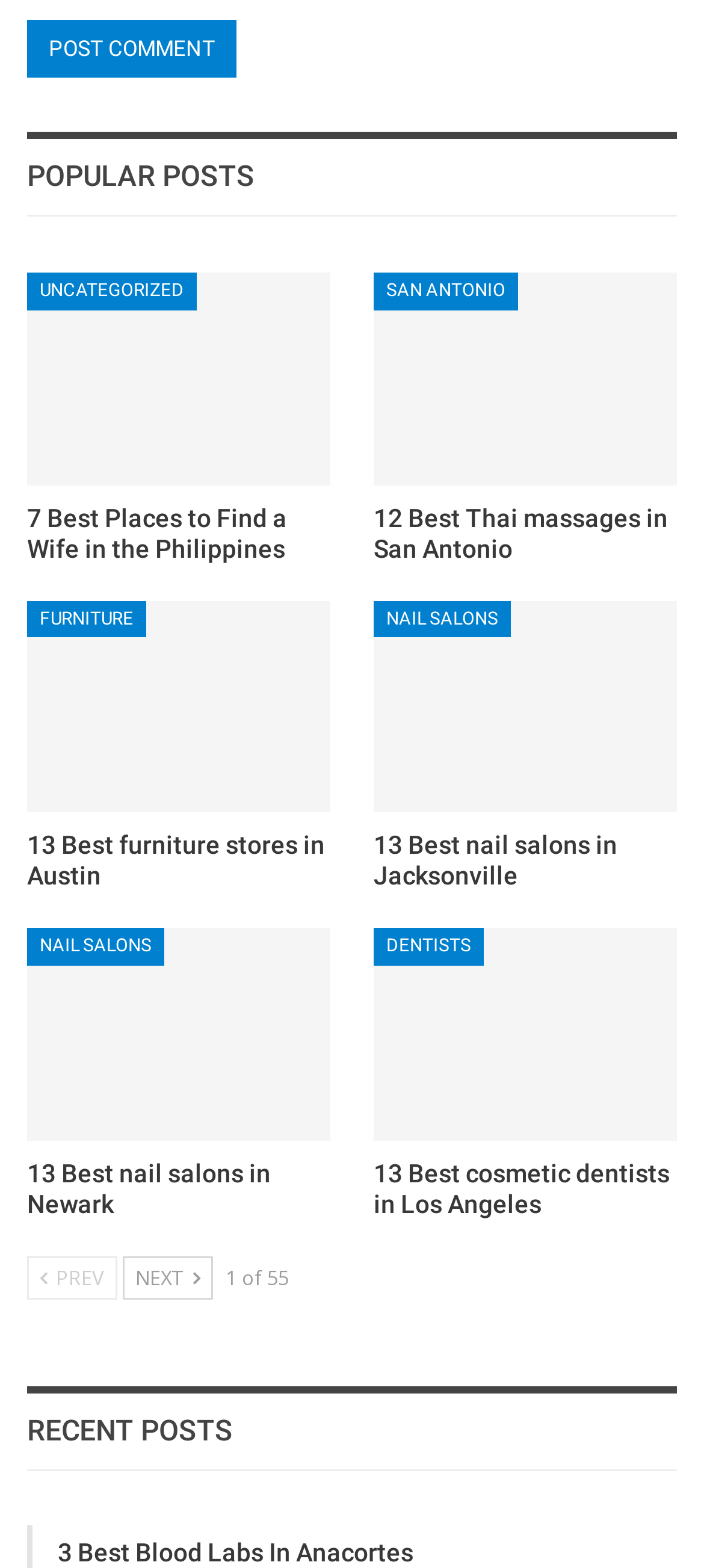Please determine the bounding box coordinates of the area that needs to be clicked to complete this task: 'Click the 'Post Comment' button'. The coordinates must be four float numbers between 0 and 1, formatted as [left, top, right, bottom].

[0.038, 0.012, 0.336, 0.05]